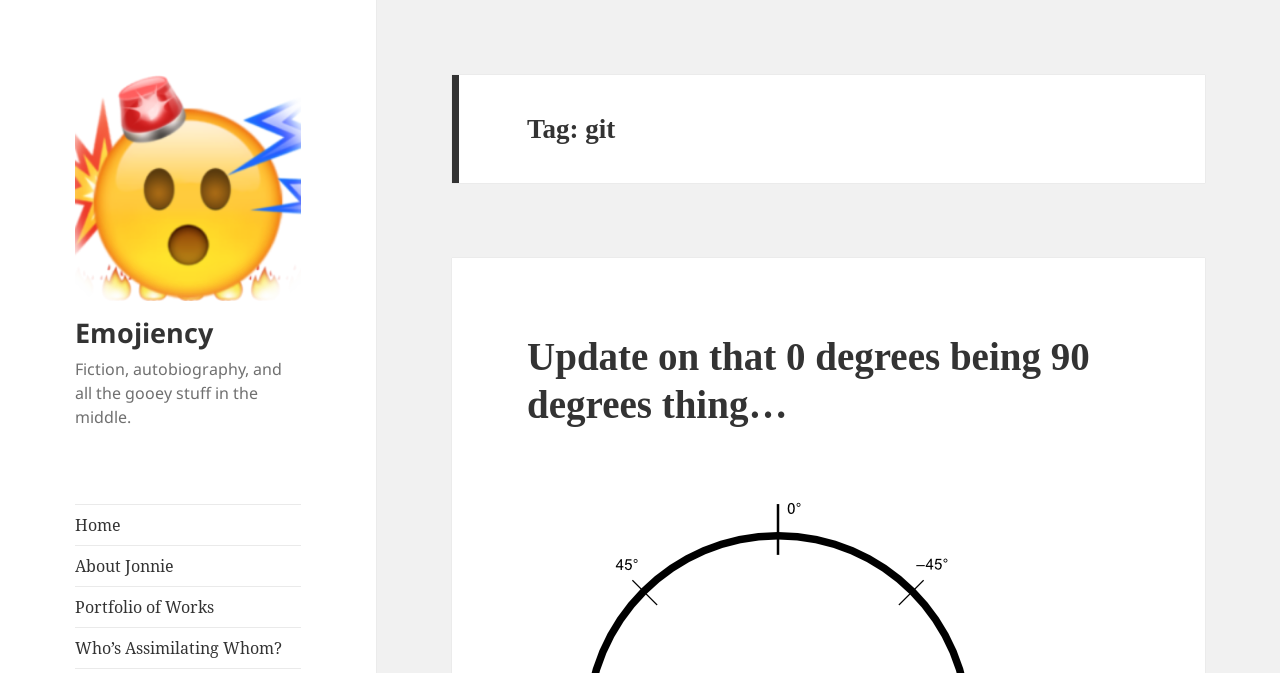Please reply with a single word or brief phrase to the question: 
What is the title of the first blog post?

Update on that 0 degrees being 90 degrees thing…